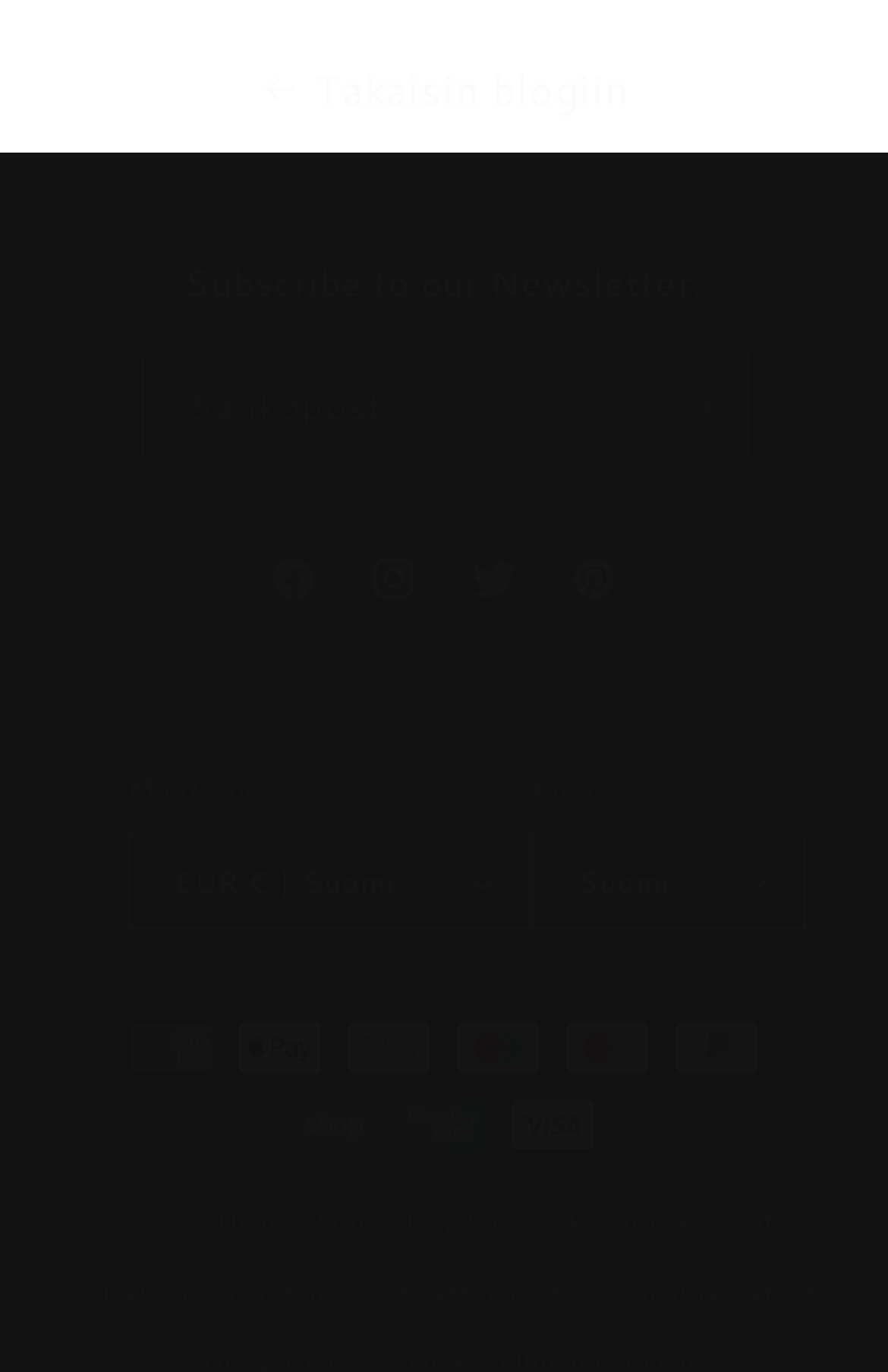Please determine the bounding box coordinates of the element's region to click in order to carry out the following instruction: "Change language to Suomi". The coordinates should be four float numbers between 0 and 1, i.e., [left, top, right, bottom].

[0.598, 0.608, 0.908, 0.678]